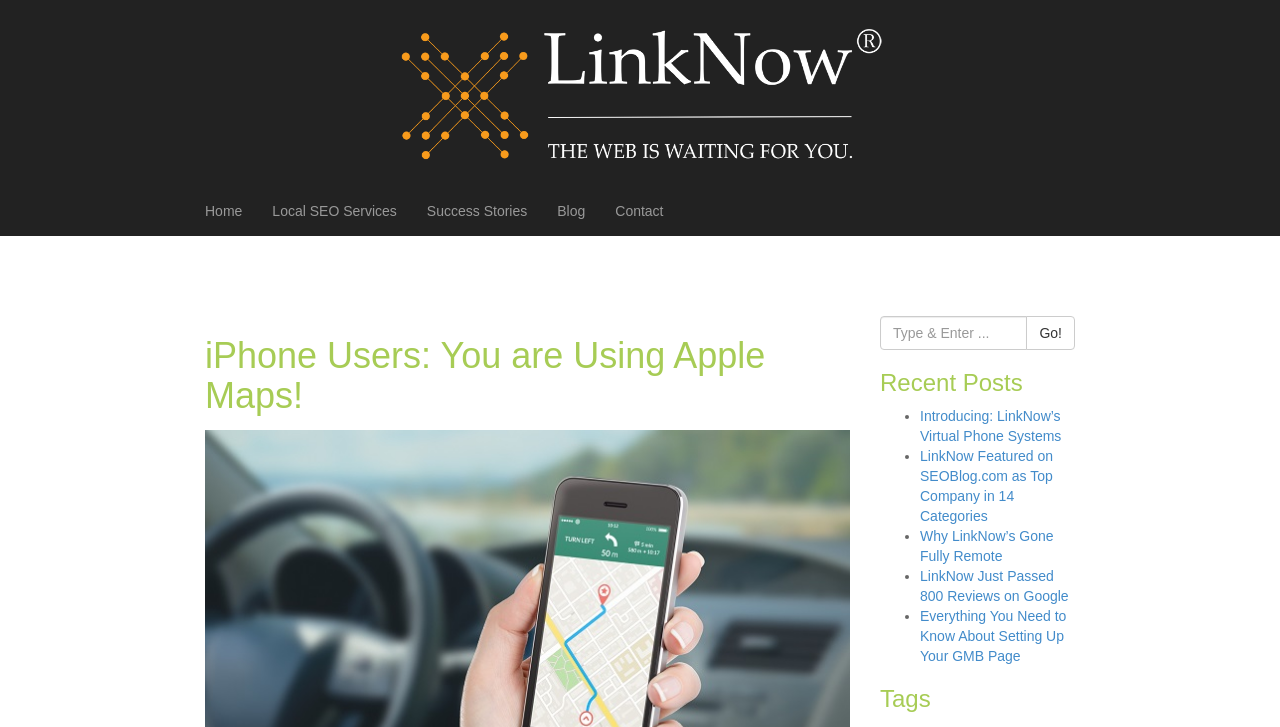Locate the bounding box coordinates of the element that needs to be clicked to carry out the instruction: "Click on the 'Home' link". The coordinates should be given as four float numbers ranging from 0 to 1, i.e., [left, top, right, bottom].

[0.148, 0.255, 0.201, 0.324]